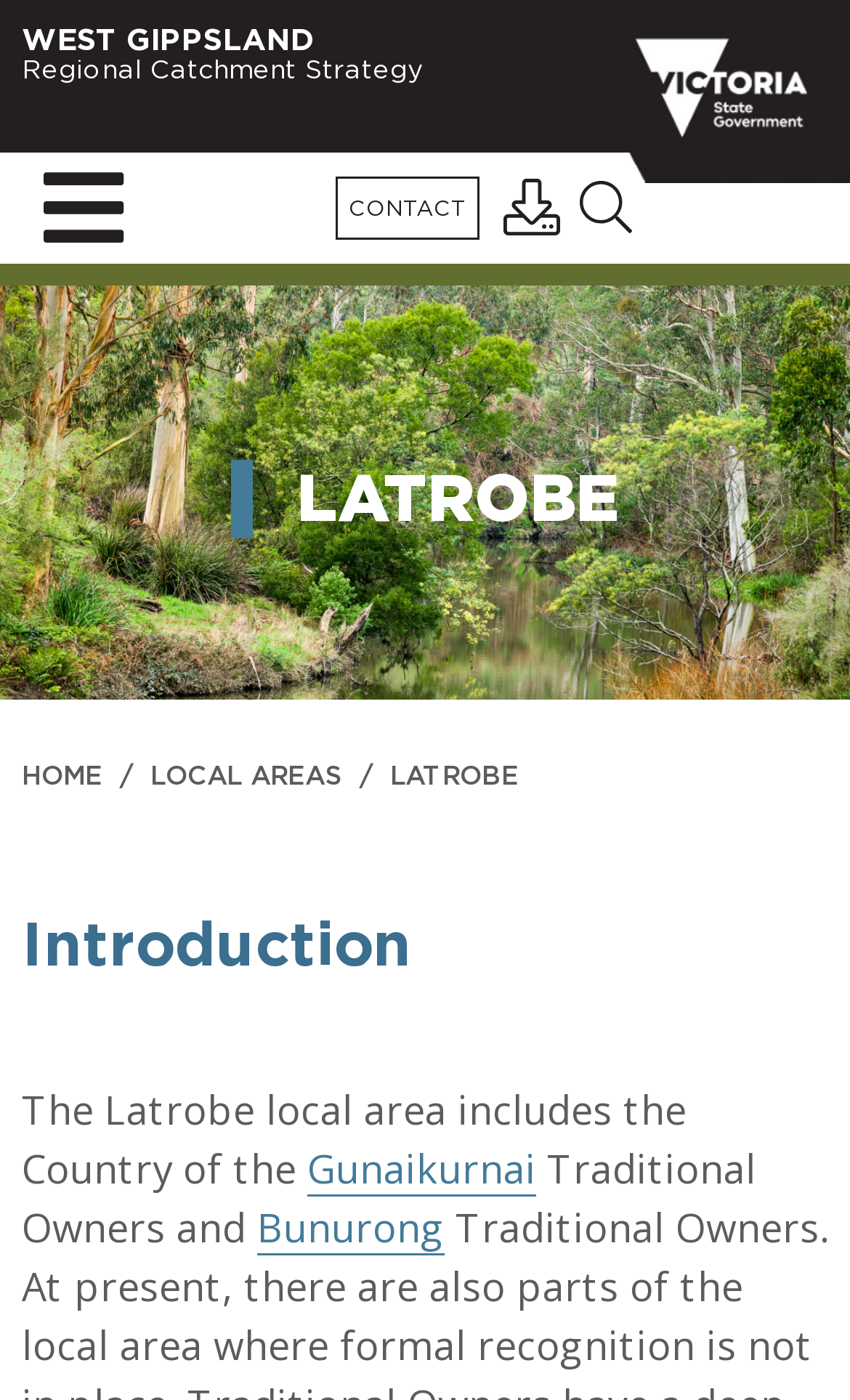Find the UI element described as: "Contact" and predict its bounding box coordinates. Ensure the coordinates are four float numbers between 0 and 1, [left, top, right, bottom].

[0.395, 0.126, 0.564, 0.171]